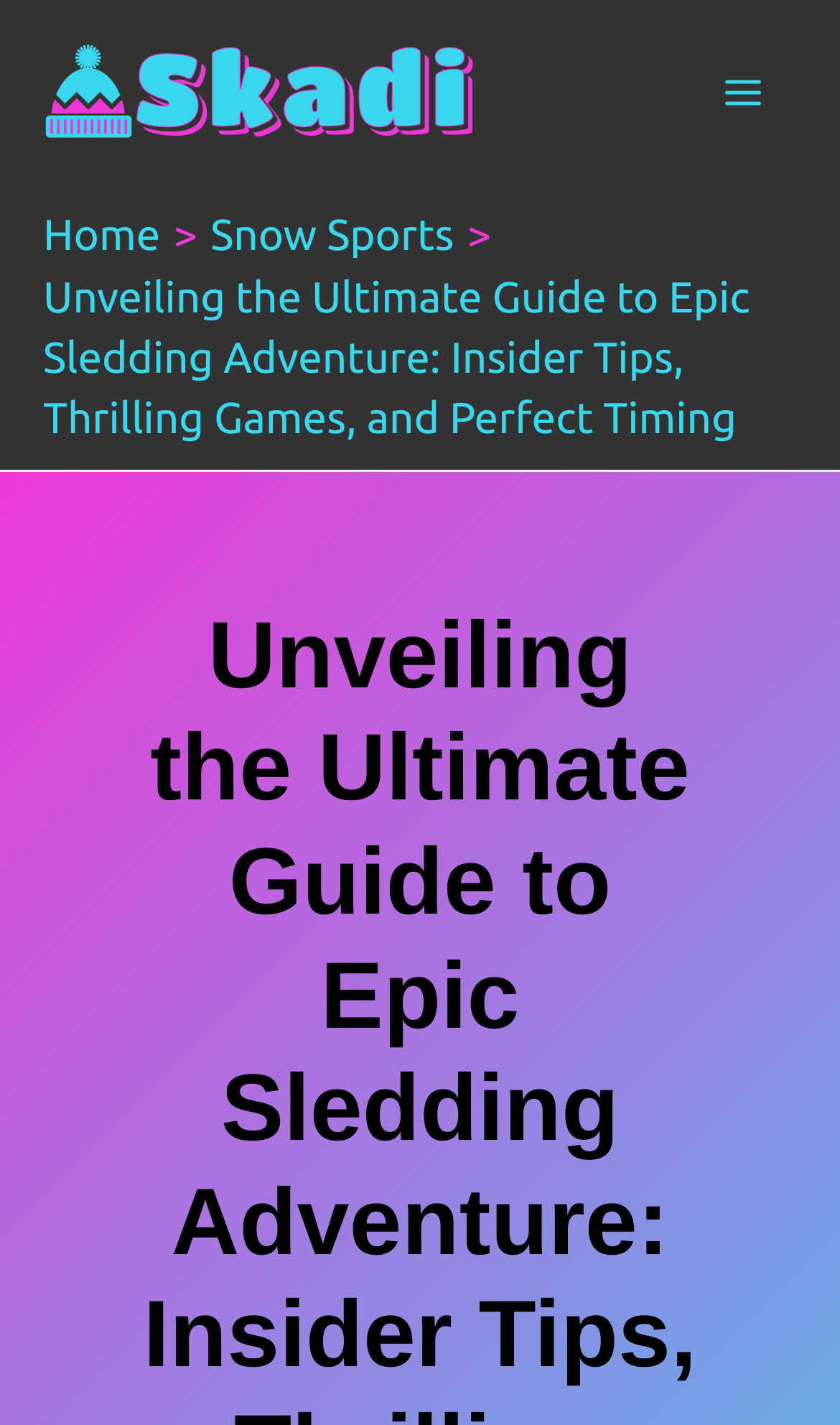From the element description Main Menu, predict the bounding box coordinates of the UI element. The coordinates must be specified in the format (top-left x, top-left y, bottom-right x, bottom-right y) and should be within the 0 to 1 range.

[0.82, 0.027, 0.949, 0.102]